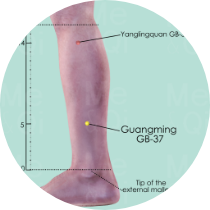With reference to the image, please provide a detailed answer to the following question: What is the purpose of the graphical representation?

The graphical representation is designed to enhance understanding of the anatomical landmarks relevant to acupuncture in Traditional Chinese Medicine (TCM), specifically for addressing issues related to myopia, by providing precise location measurements.